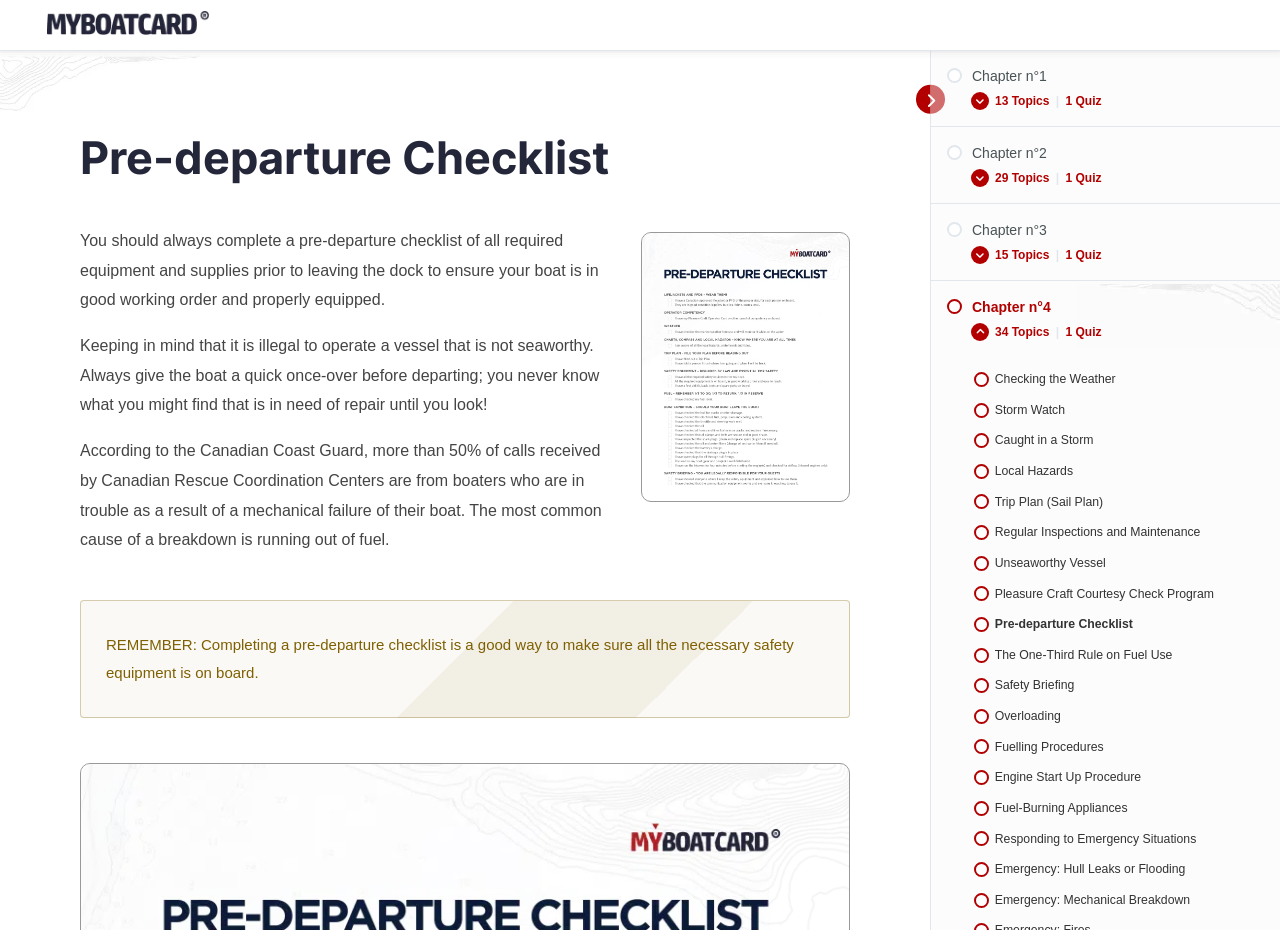Answer the following in one word or a short phrase: 
What is the last link in Chapter n°4?

Local Hazards